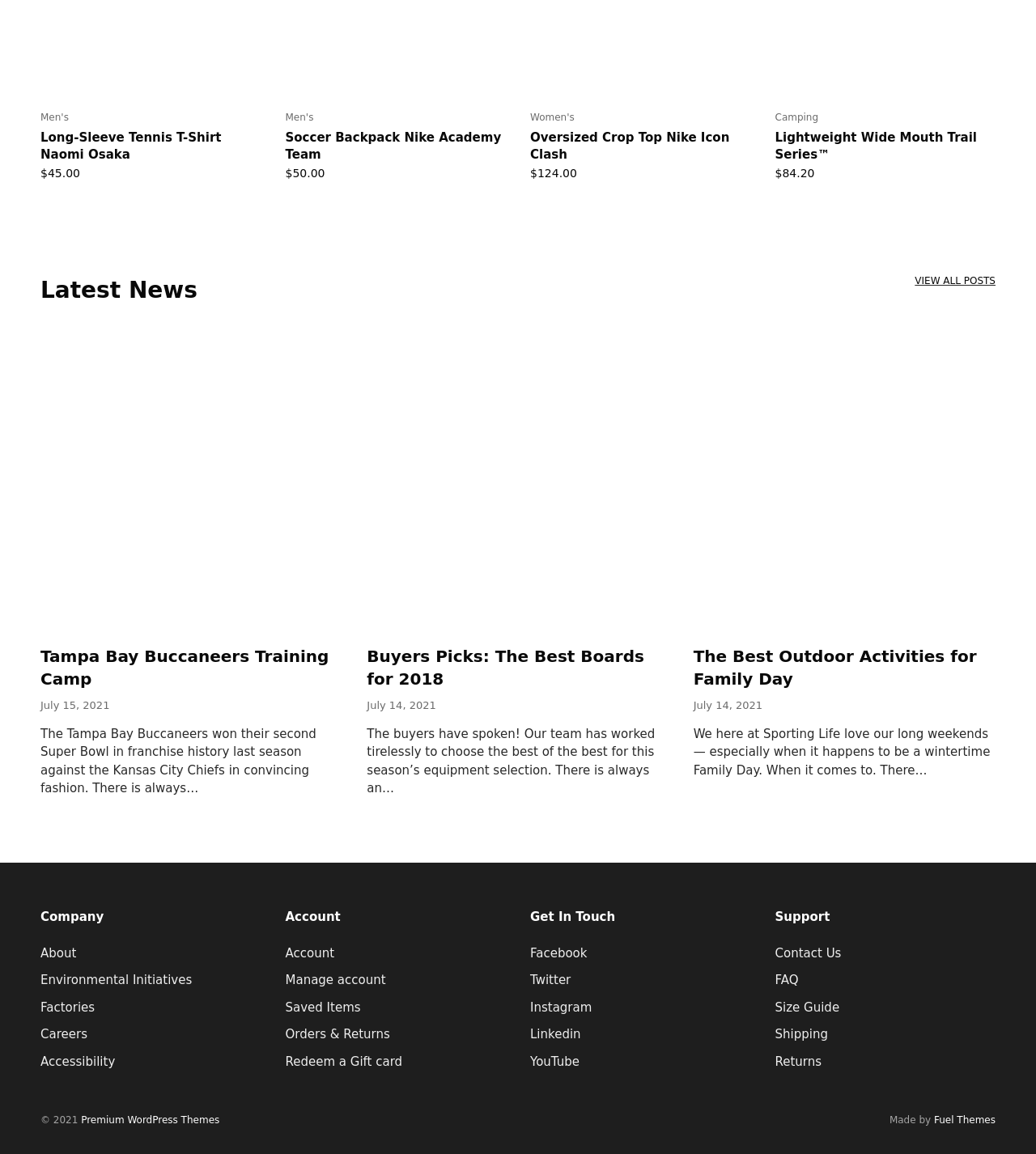Identify the bounding box for the UI element that is described as follows: "Add to cart".

[0.329, 0.021, 0.435, 0.066]